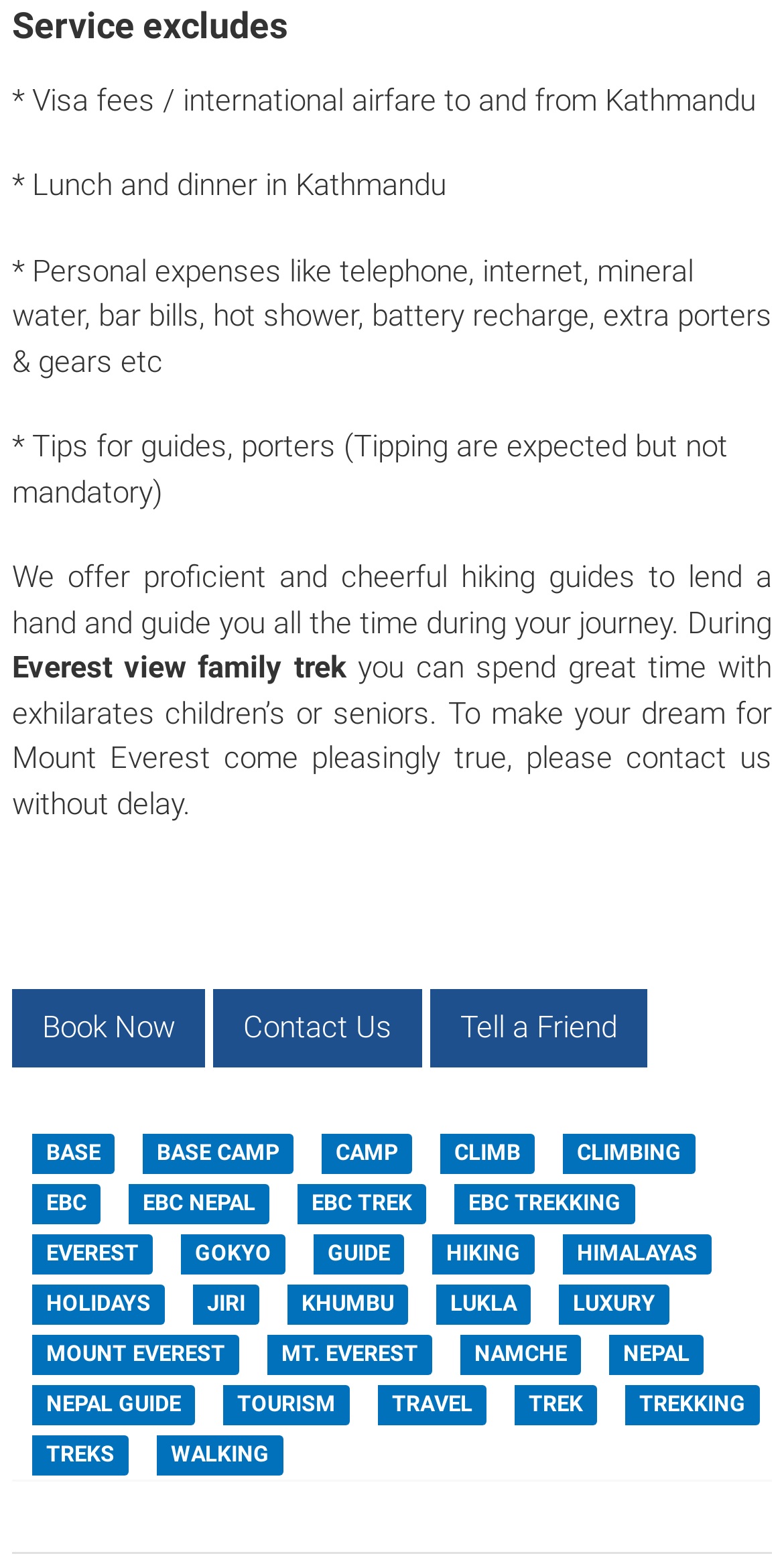What is the purpose of the guides?
Utilize the image to construct a detailed and well-explained answer.

According to the webpage, the purpose of the guides is to lend a hand and guide individuals during their journey, making it a pleasant experience.